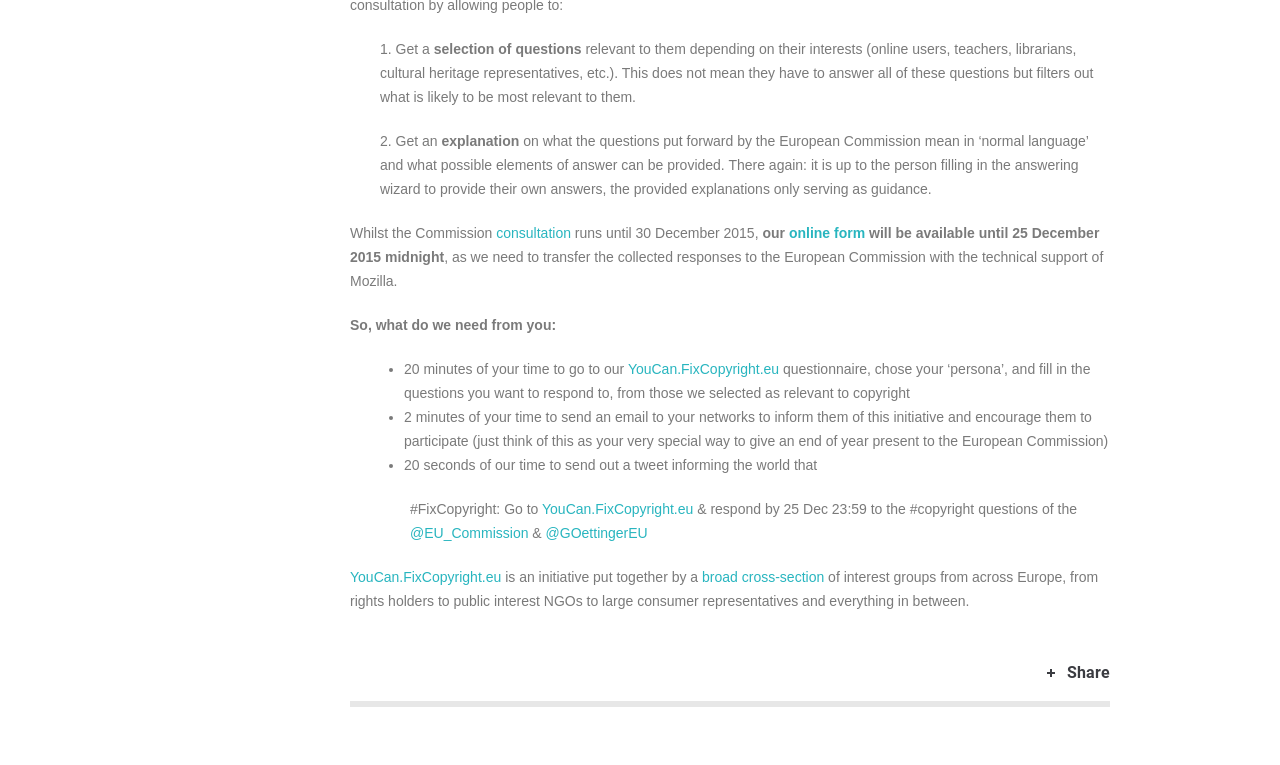What is the purpose of the online form? Refer to the image and provide a one-word or short phrase answer.

To respond to copyright questions